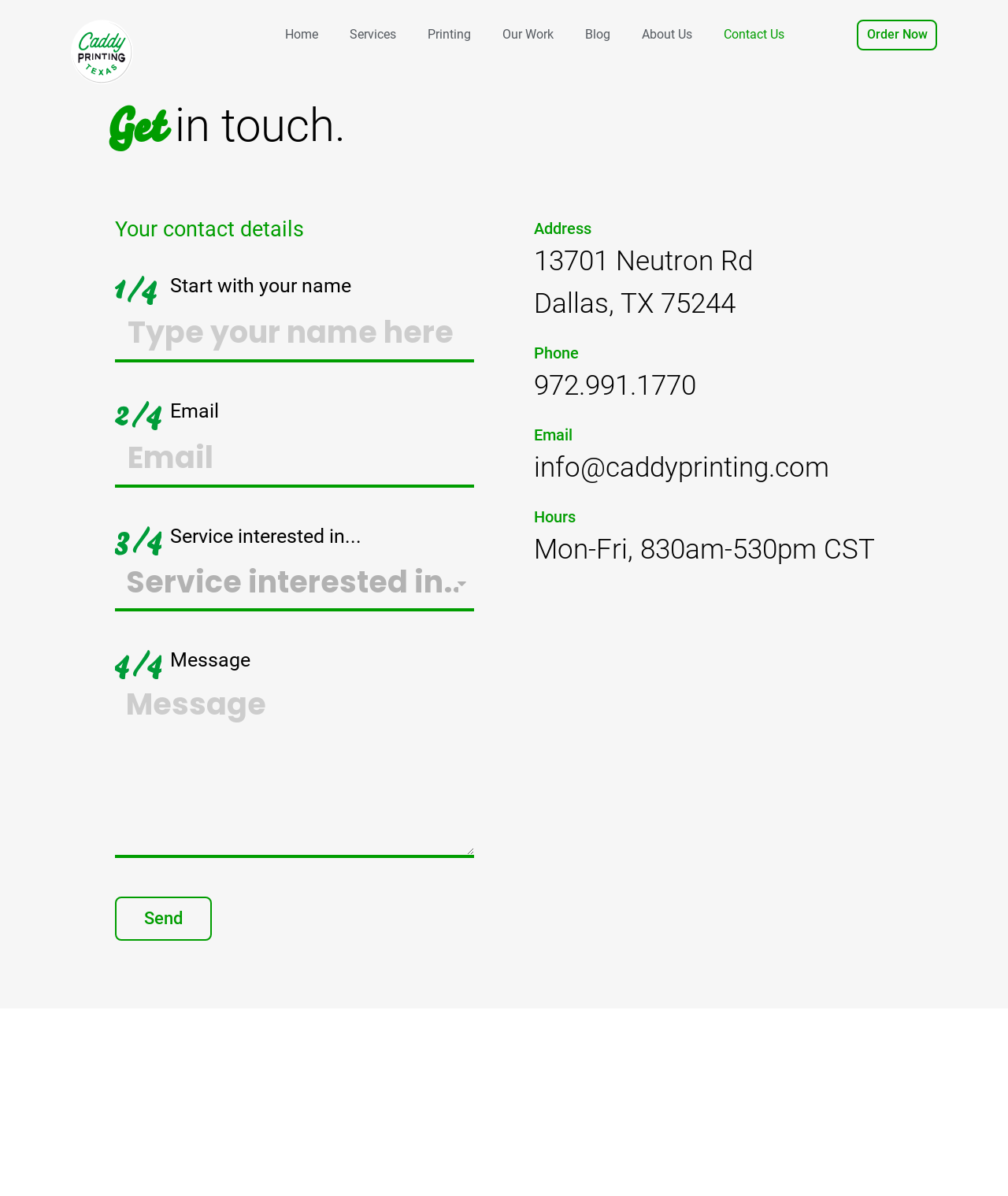Answer the question with a single word or phrase: 
How does the company approach customer service?

Responsive and reliable